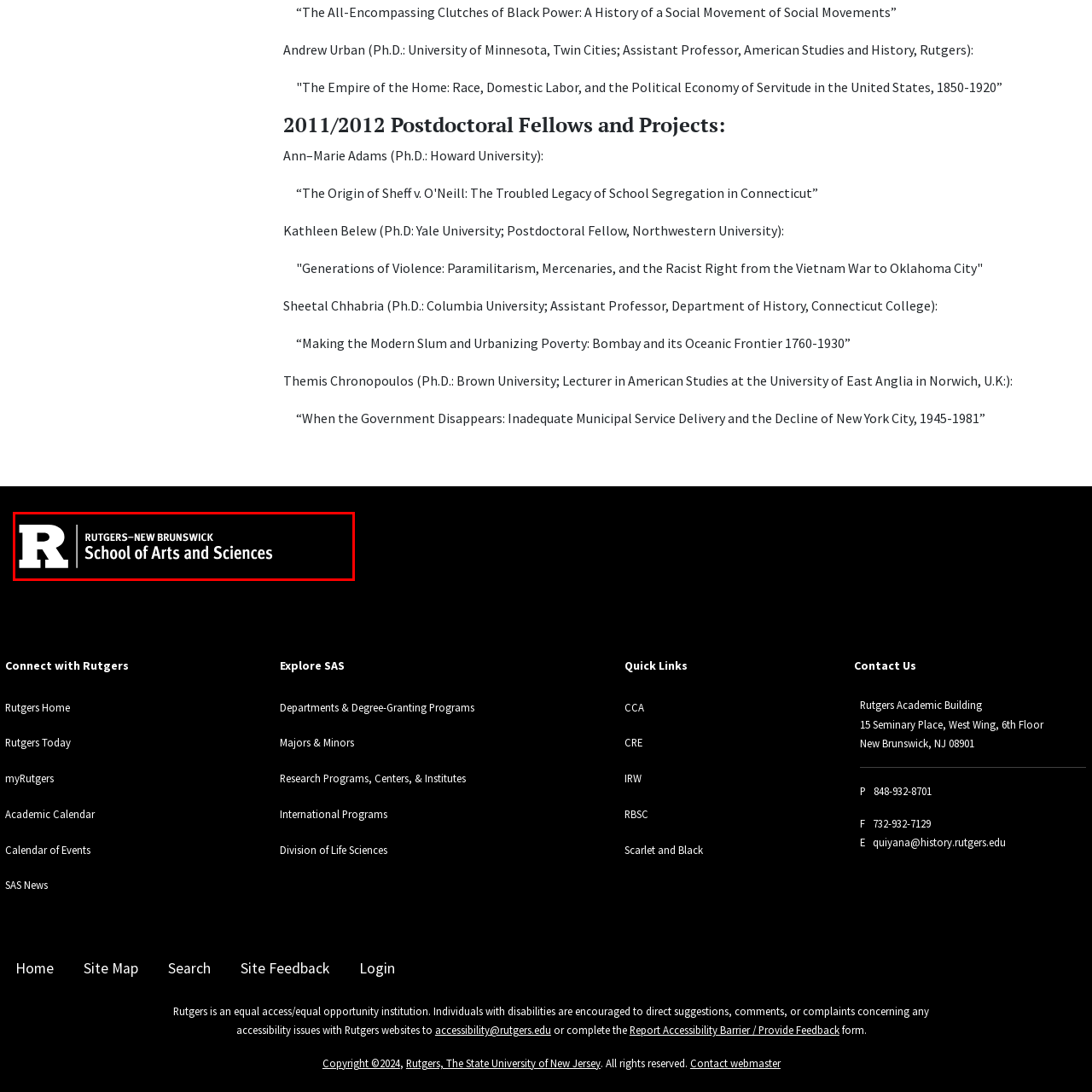View the portion of the image within the red bounding box and answer this question using a single word or phrase:
What is written below the stylized letter 'R'?

RUTGERS—NEW BRUNSWICK